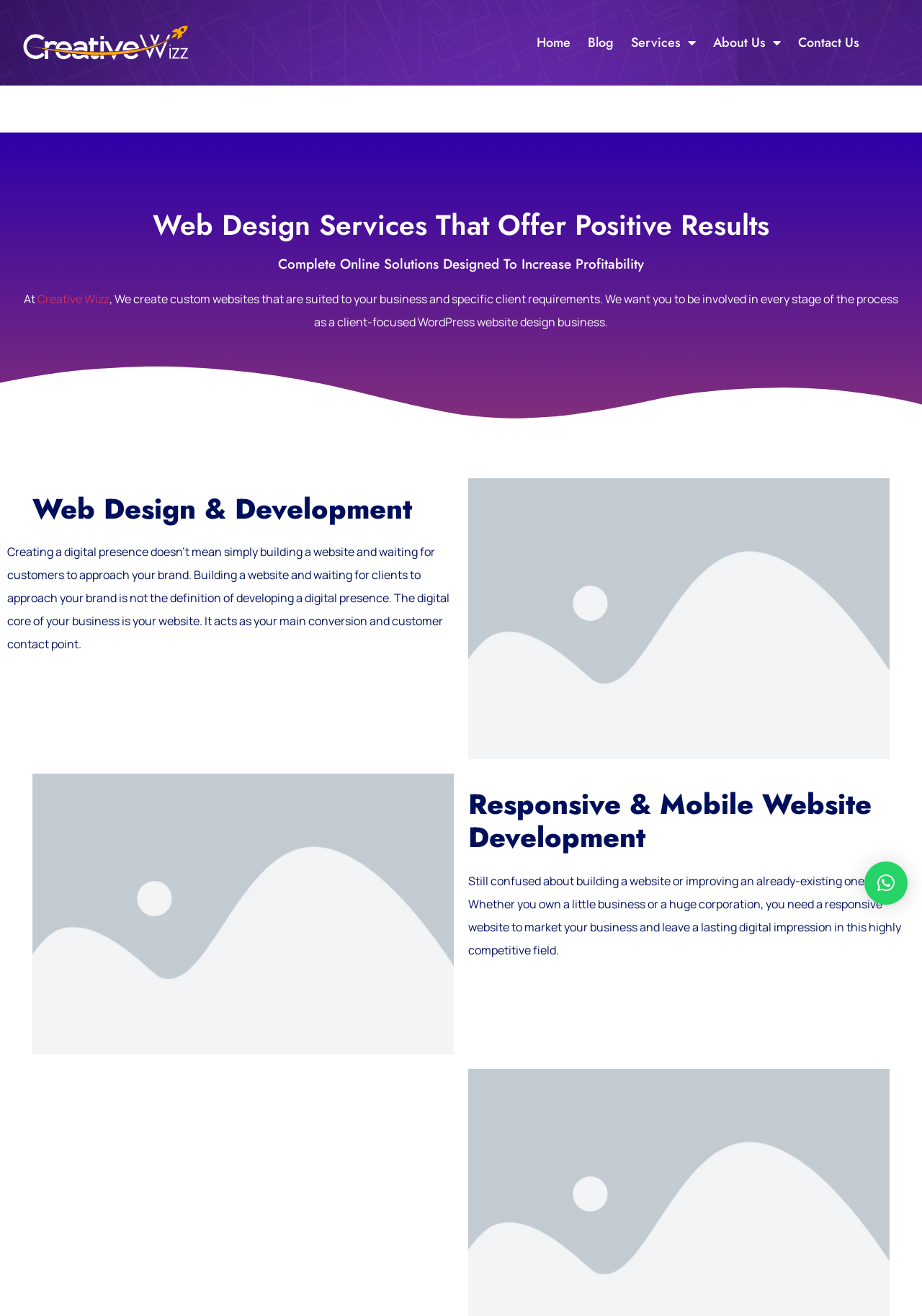Answer the question briefly using a single word or phrase: 
What is the tone of the webpage?

Professional